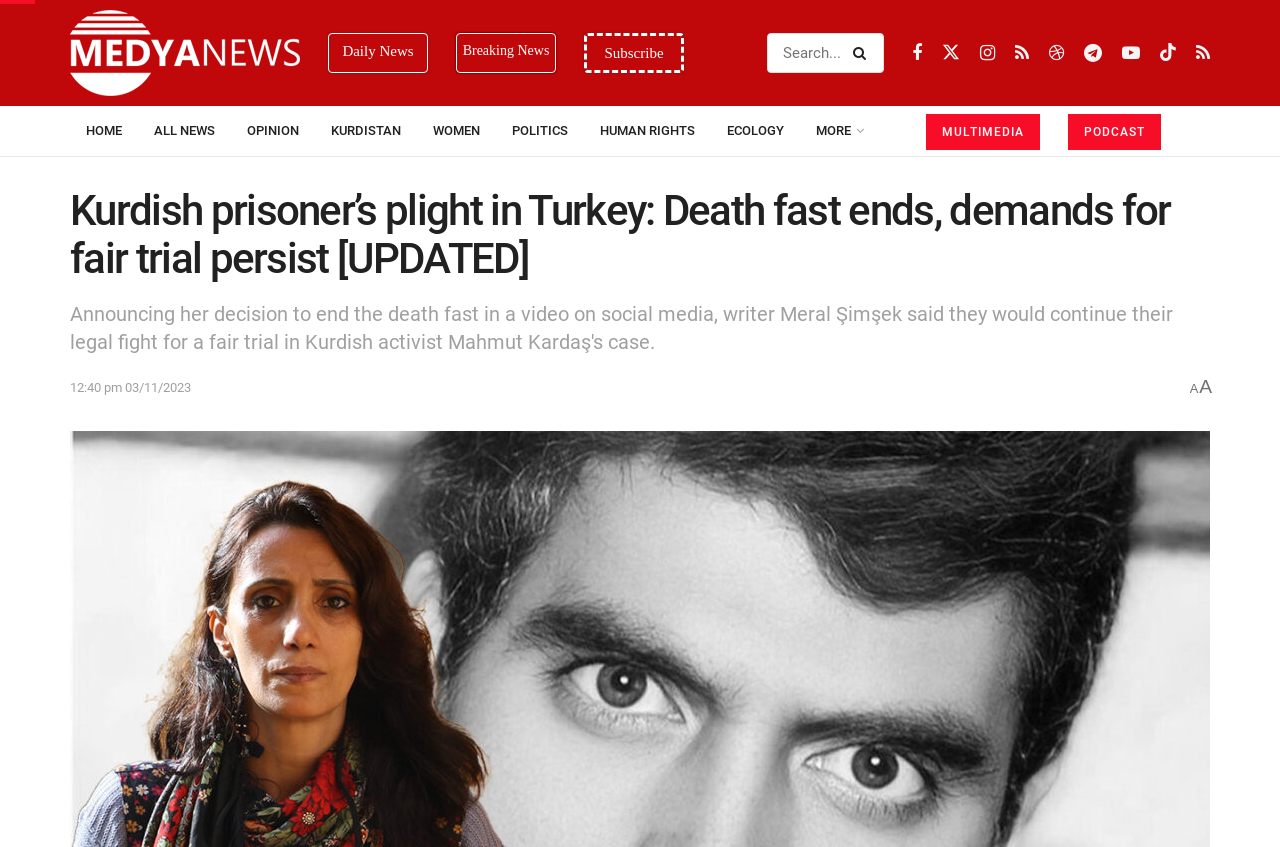Please extract the webpage's main title and generate its text content.

Kurdish prisoner’s plight in Turkey: Death fast ends, demands for fair trial persist [UPDATED]